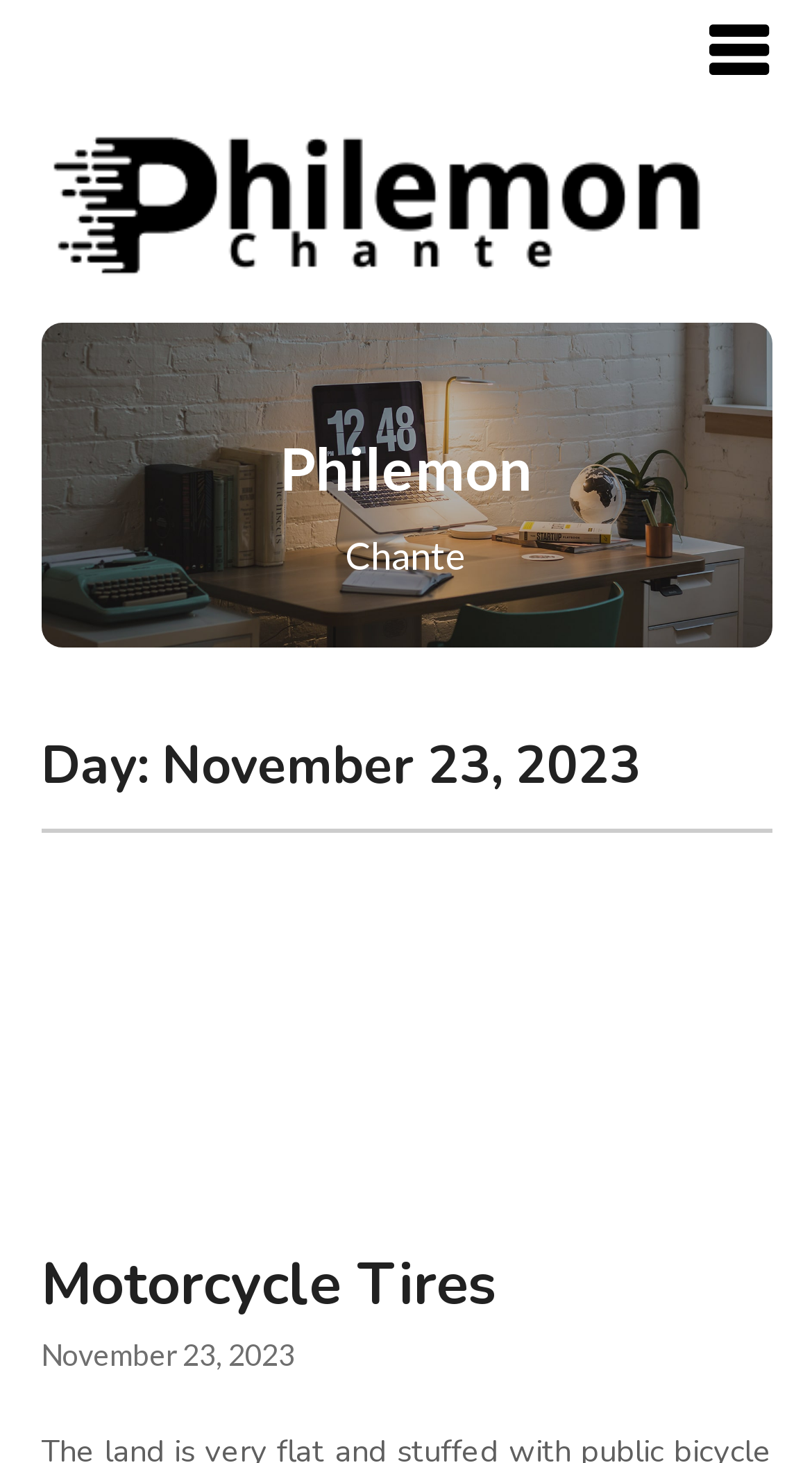What is the name of the person mentioned on the webpage?
Please use the image to provide a one-word or short phrase answer.

Chante